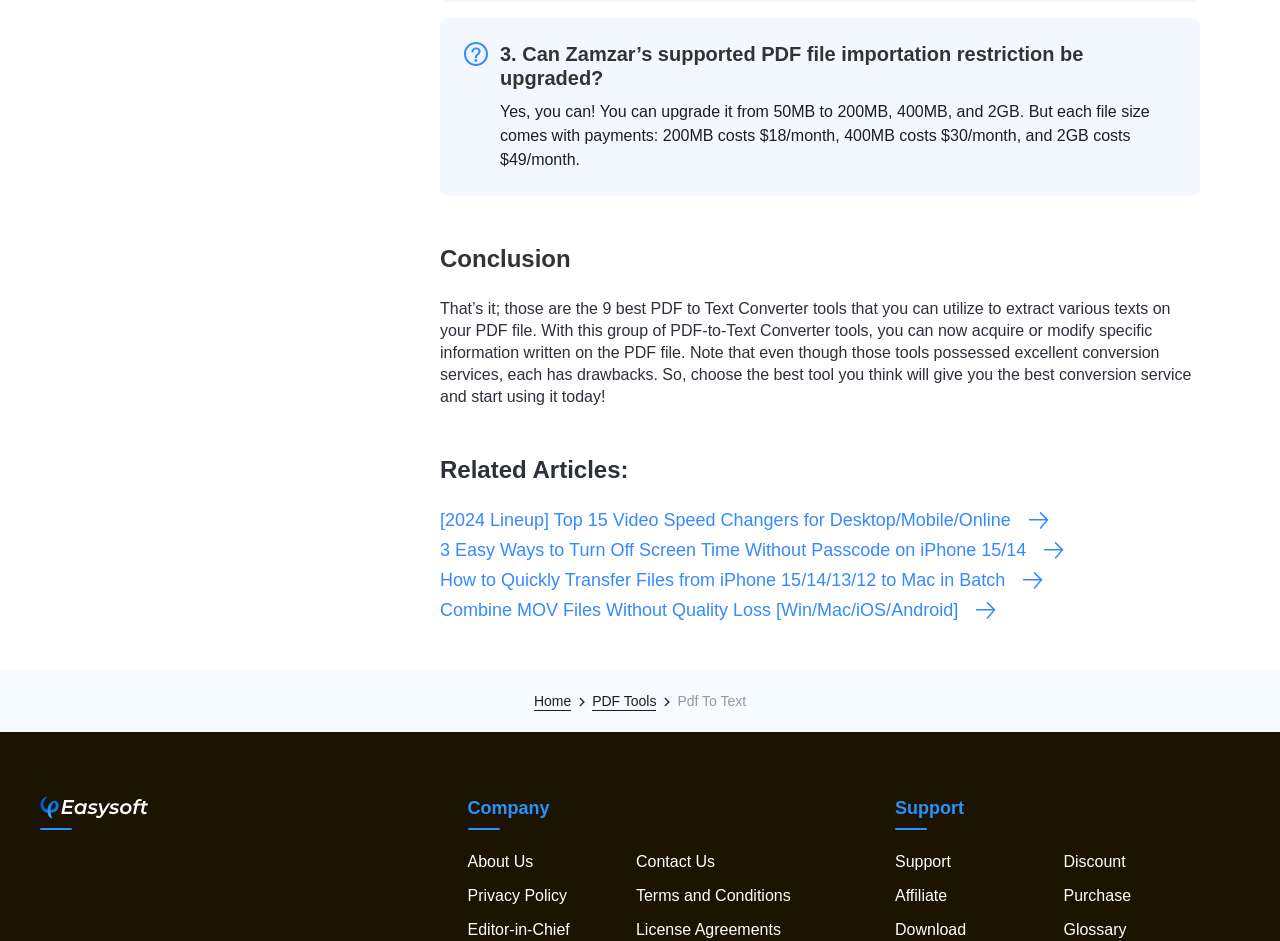What is the topic of the related article '[2024 Lineup] Top 15 Video Speed Changers for Desktop/Mobile/Online'?
Offer a detailed and exhaustive answer to the question.

The related article section of the webpage lists several links, including one titled '[2024 Lineup] Top 15 Video Speed Changers for Desktop/Mobile/Online', which suggests that the topic of the article is video speed changers.